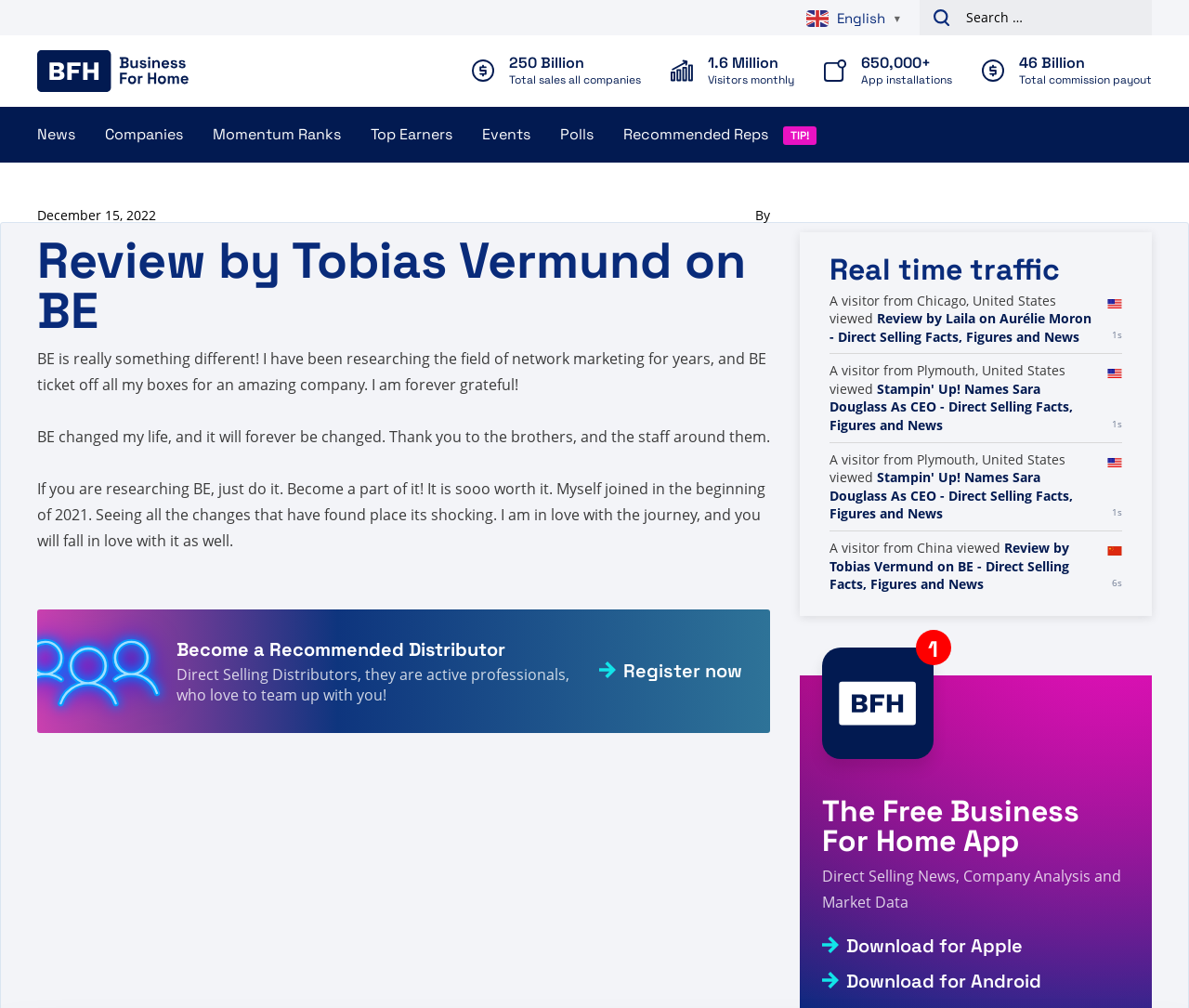Create an elaborate caption for the webpage.

This webpage appears to be a review of a company called BE, with a focus on network marketing. At the top of the page, there is a heading that reads "This website uses cookies" with a button to "Allow all" cookies. Below this, there is a search bar with a placeholder text "Search for:" and a search icon. 

To the left of the search bar, there is a language selection dropdown with an English flag icon. Above the search bar, there is a navigation menu with links to "News", "Companies", "Momentum Ranks", "Top Earners", "Events", "Polls", and "Recommended Reps TIP!".

The main content of the page is a review of BE by Tobias Vermund, with a heading that reads "Review by Tobias Vermund on BE". The review is divided into three paragraphs, with the first paragraph expressing the reviewer's enthusiasm for the company, the second paragraph describing how BE has changed their life, and the third paragraph encouraging readers to join the company.

Below the review, there is a section with four statistics about BE, including total sales, visitors per month, app installations, and total commission payout. Each statistic is accompanied by an icon.

Further down the page, there is a call-to-action section with a heading "Become a Recommended Distributor" and a paragraph of text describing the benefits of working with direct selling distributors. Below this, there is a footer section with a link to "Register now".

On the right side of the page, there is a section with a heading "Real time traffic" and a section with a heading "The Free Business For Home App" with a description of the app and links to download it for Apple and Android devices. At the very bottom of the page, there is a footer section with copyright information.